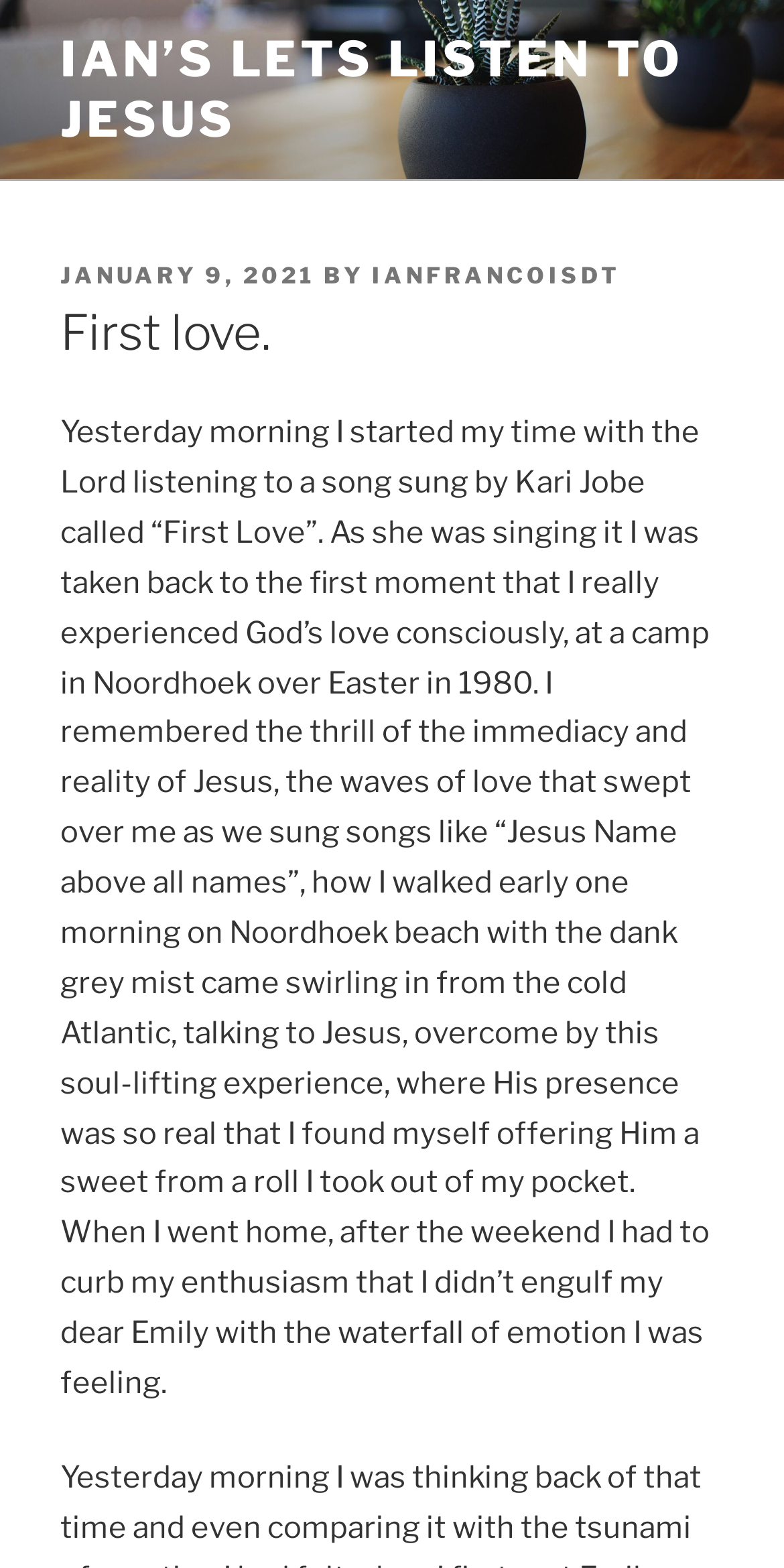Answer the following inquiry with a single word or phrase:
What did the author offer to Jesus?

A sweet from a roll